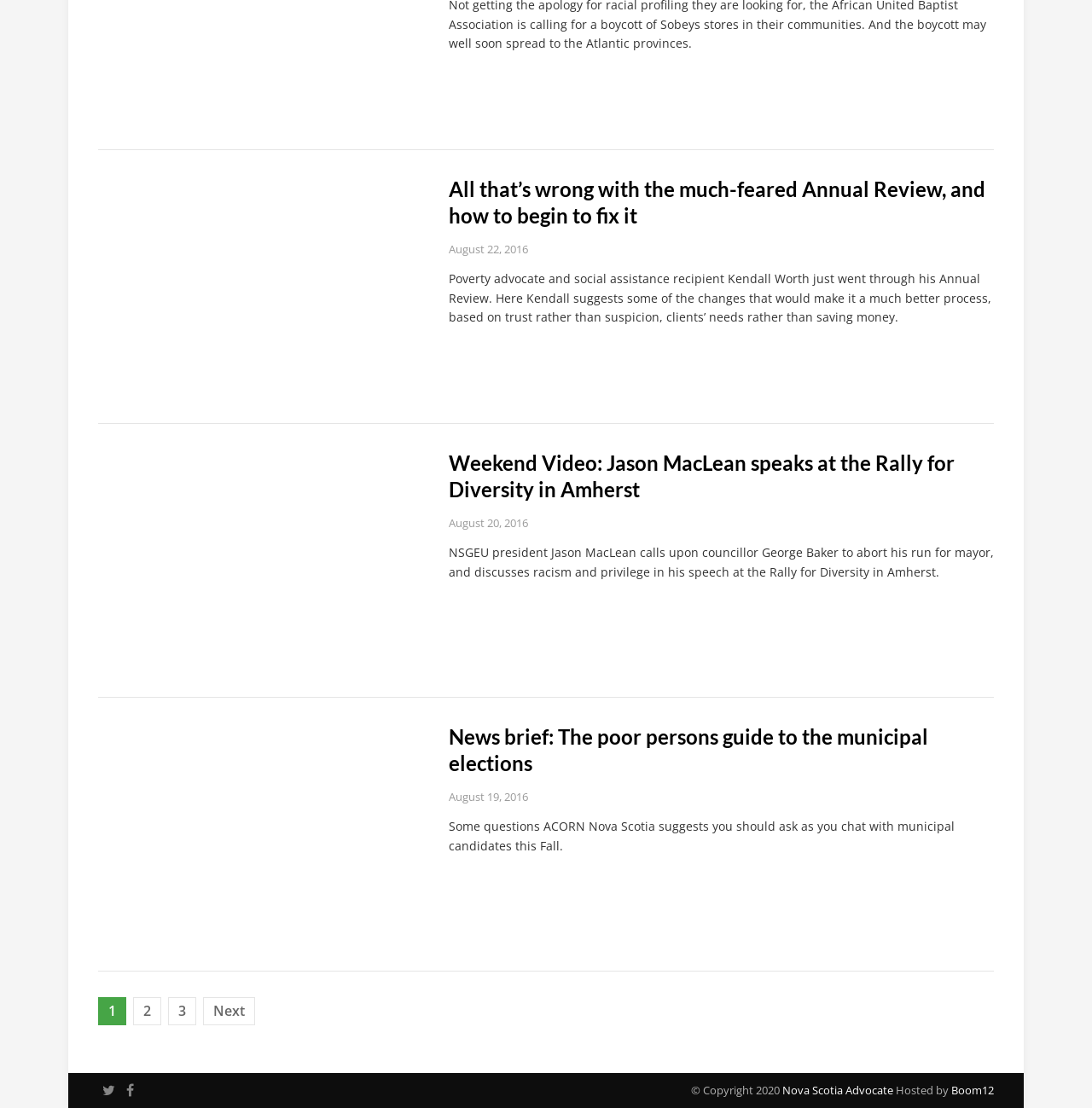Based on the element description, predict the bounding box coordinates (top-left x, top-left y, bottom-right x, bottom-right y) for the UI element in the screenshot: Nova Scotia Advocate

[0.716, 0.977, 0.818, 0.991]